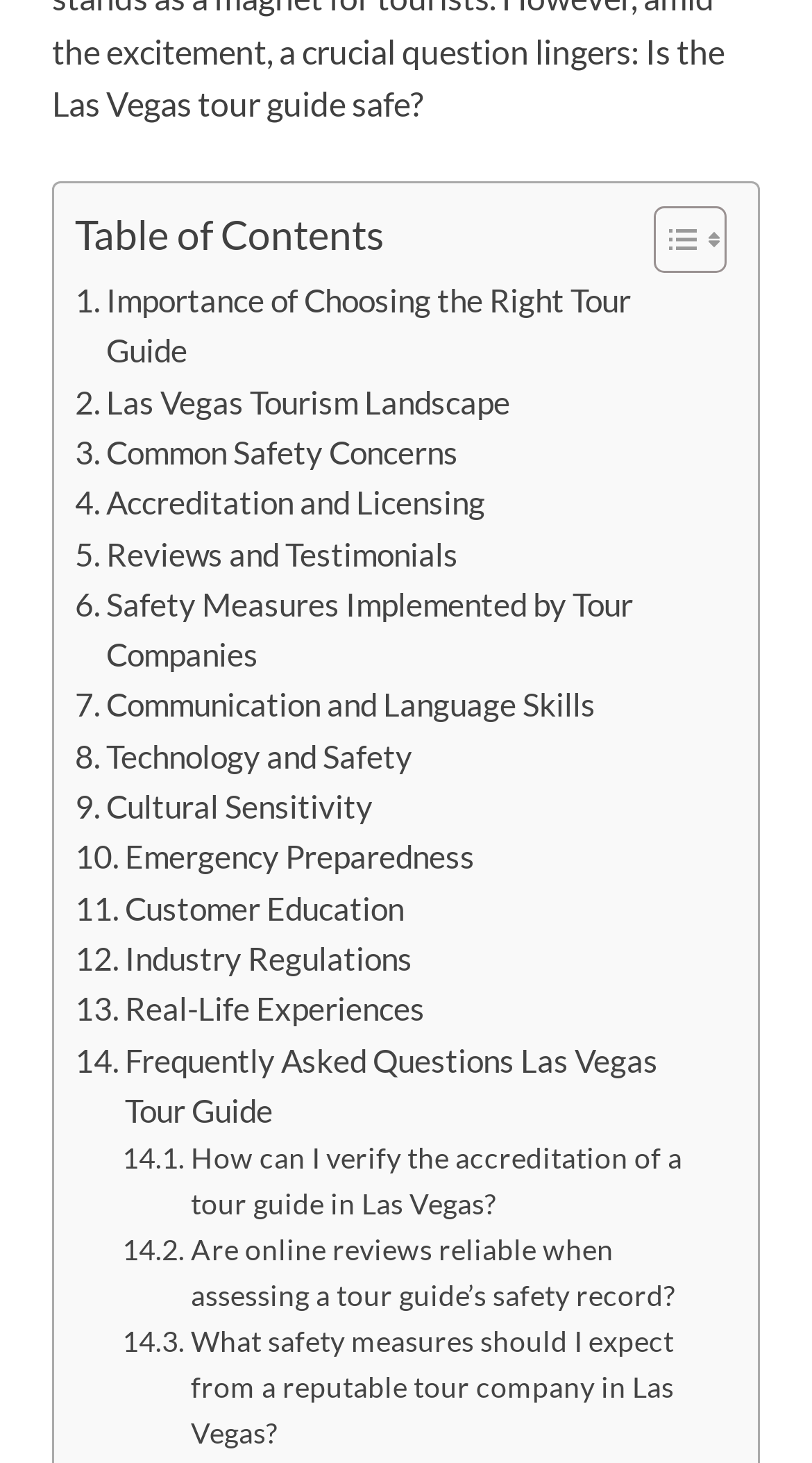Provide a short answer to the following question with just one word or phrase: Are there any images in the toggle table of content button?

Yes